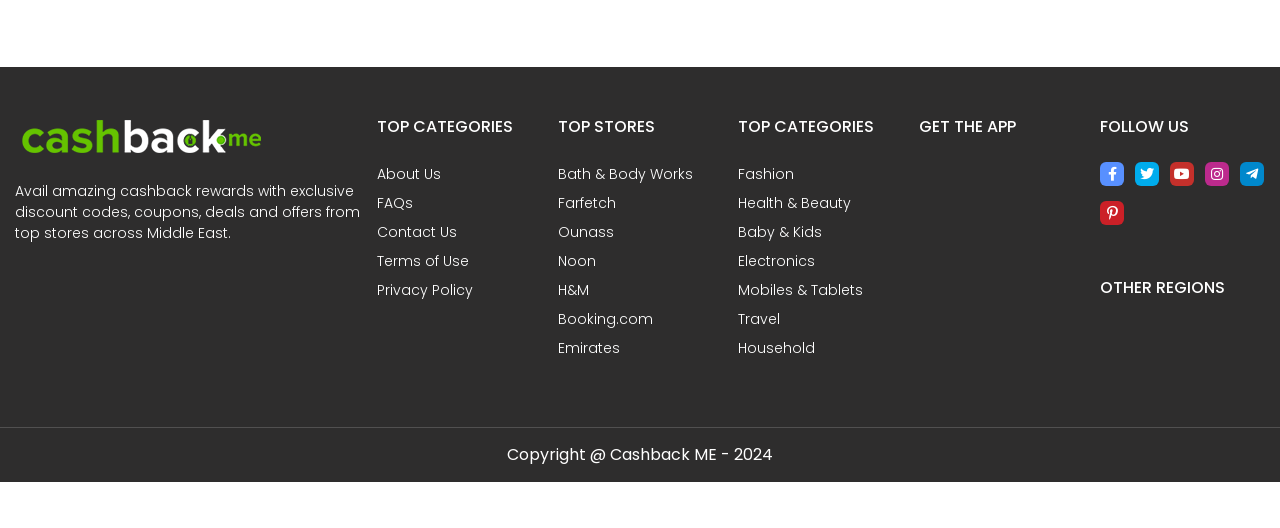What regions does this website support?
Kindly answer the question with as much detail as you can.

Under the 'OTHER REGIONS' heading, there are links to various Middle East regions, including AE, SA, KW, QA, BH, EG, JO, OM, IQ, LB, and TR, indicating that this website supports cashback rewards in these regions.